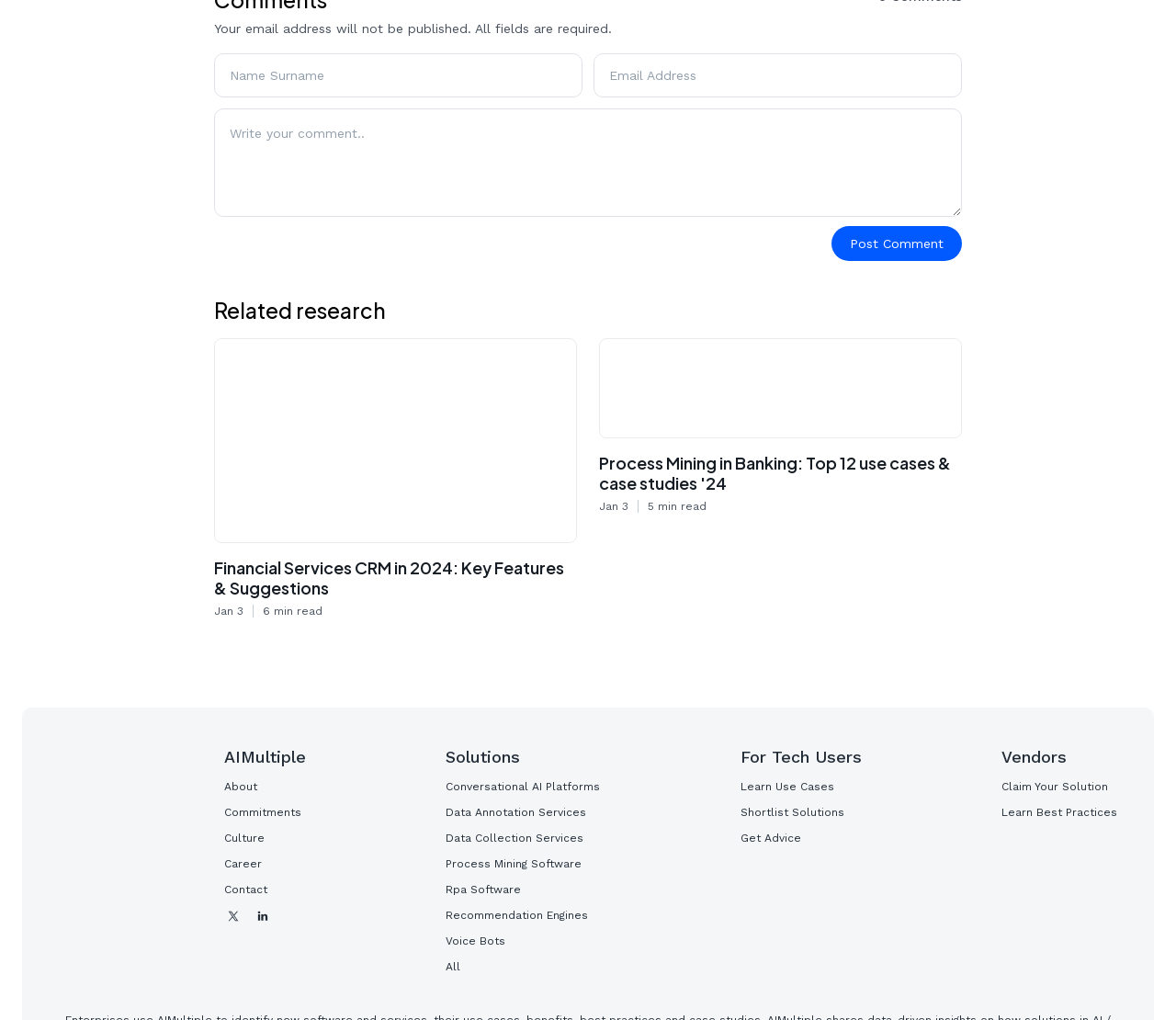Identify the bounding box coordinates for the UI element that matches this description: "Learn Best Practices".

[0.852, 0.788, 0.95, 0.805]